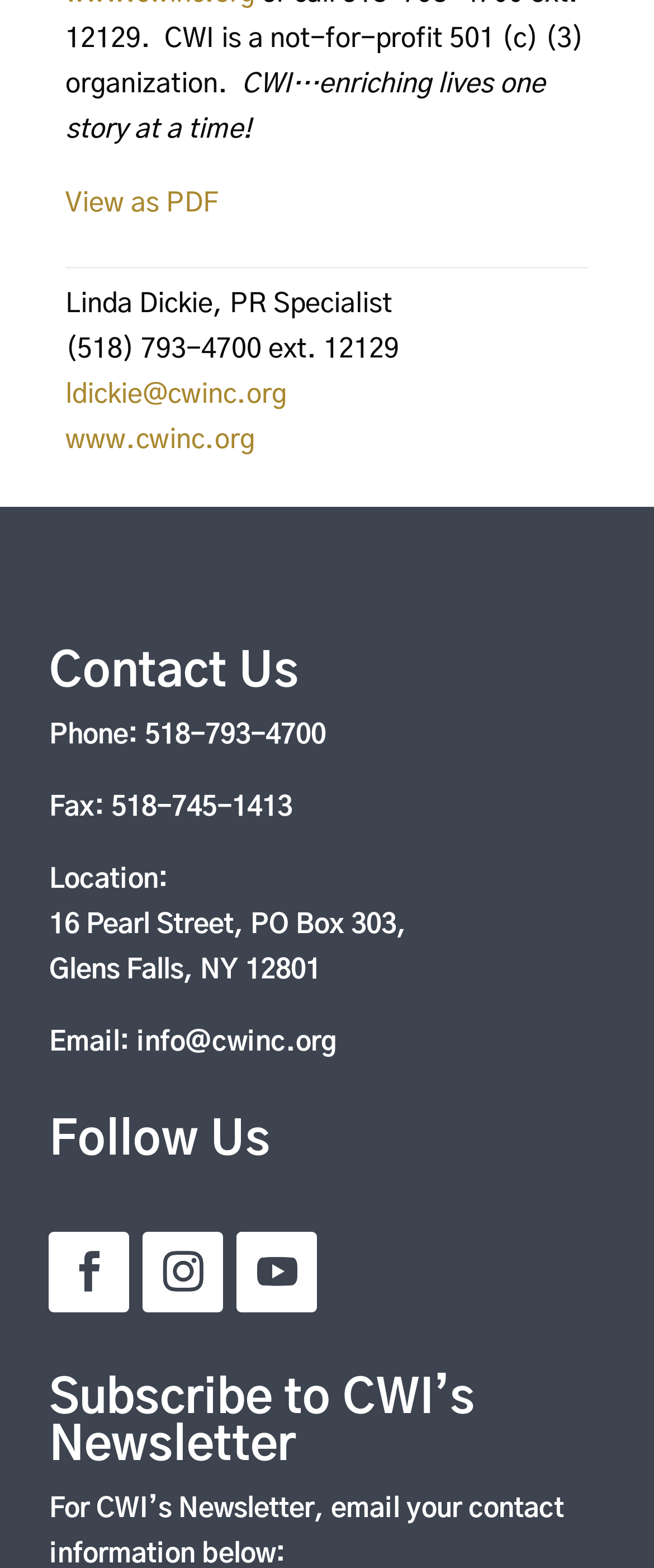Provide the bounding box coordinates of the section that needs to be clicked to accomplish the following instruction: "Follow on Facebook."

None